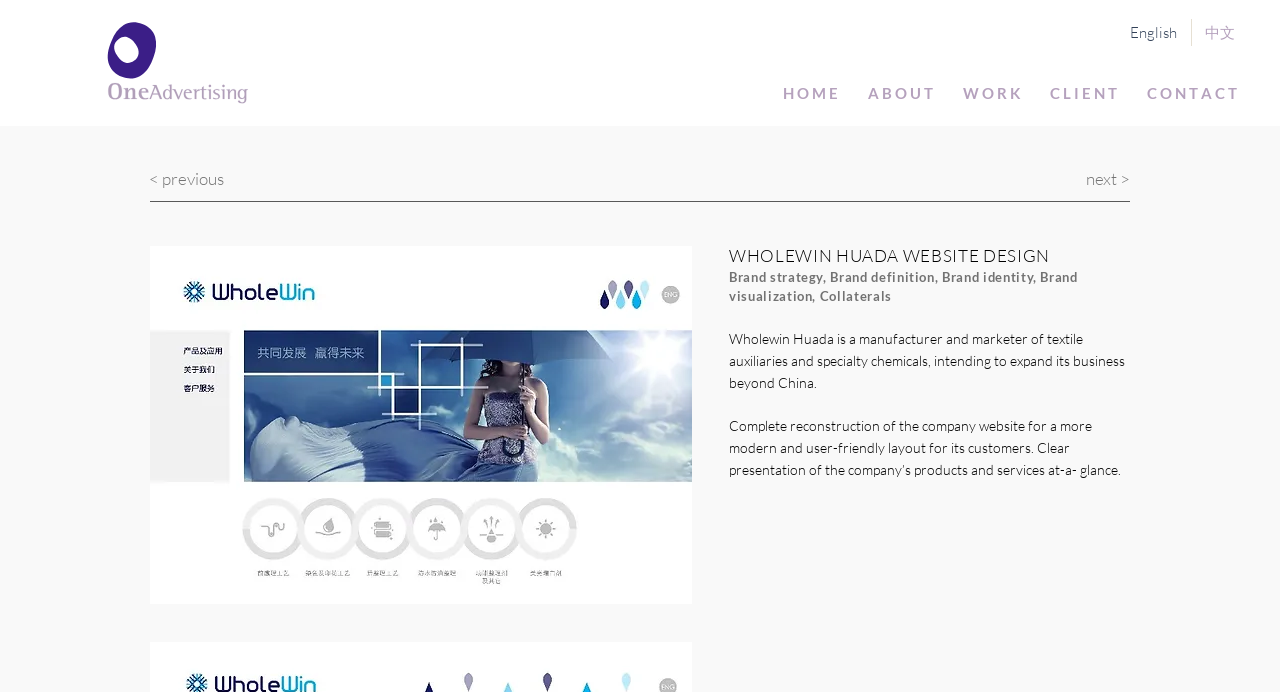Using the format (top-left x, top-left y, bottom-right x, bottom-right y), and given the element description, identify the bounding box coordinates within the screenshot: < previous

[0.078, 0.23, 0.212, 0.288]